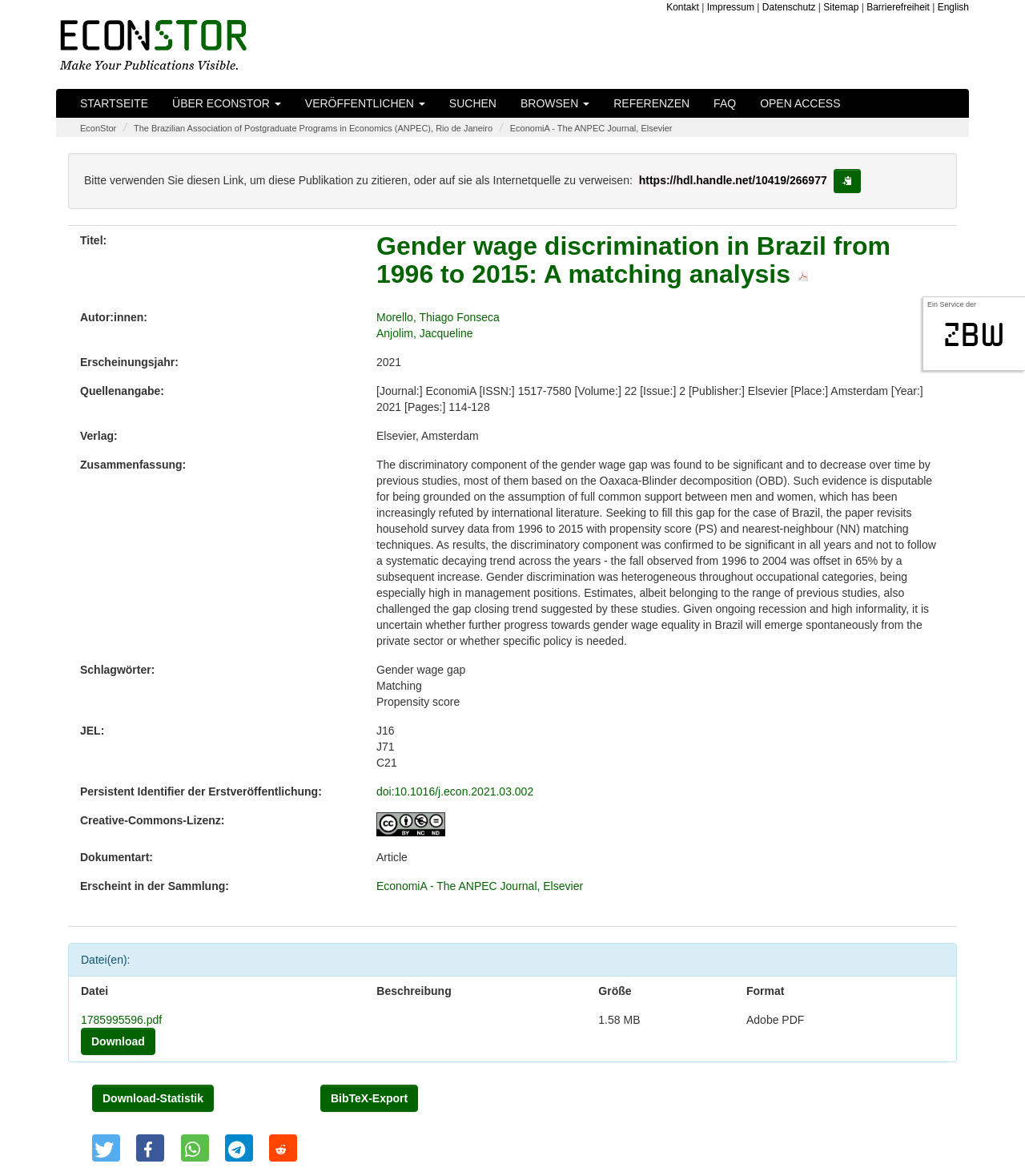Determine the bounding box coordinates for the clickable element to execute this instruction: "Click on the 'Download' button". Provide the coordinates as four float numbers between 0 and 1, i.e., [left, top, right, bottom].

[0.079, 0.874, 0.151, 0.897]